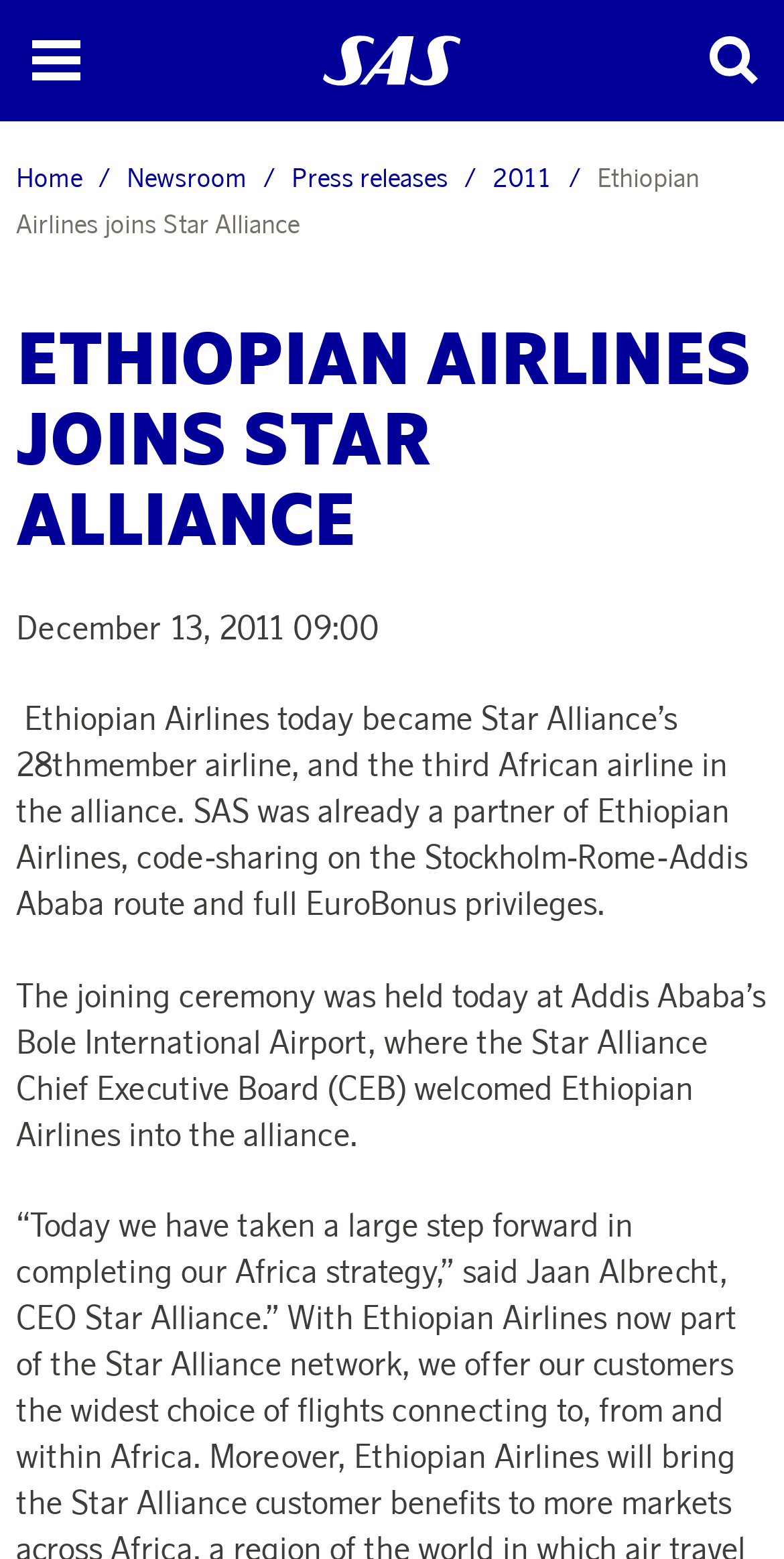Analyze the image and deliver a detailed answer to the question: How many images are on the webpage?

I counted the images on the webpage and found two images, one is the logotype image and the other is an image in the search button.